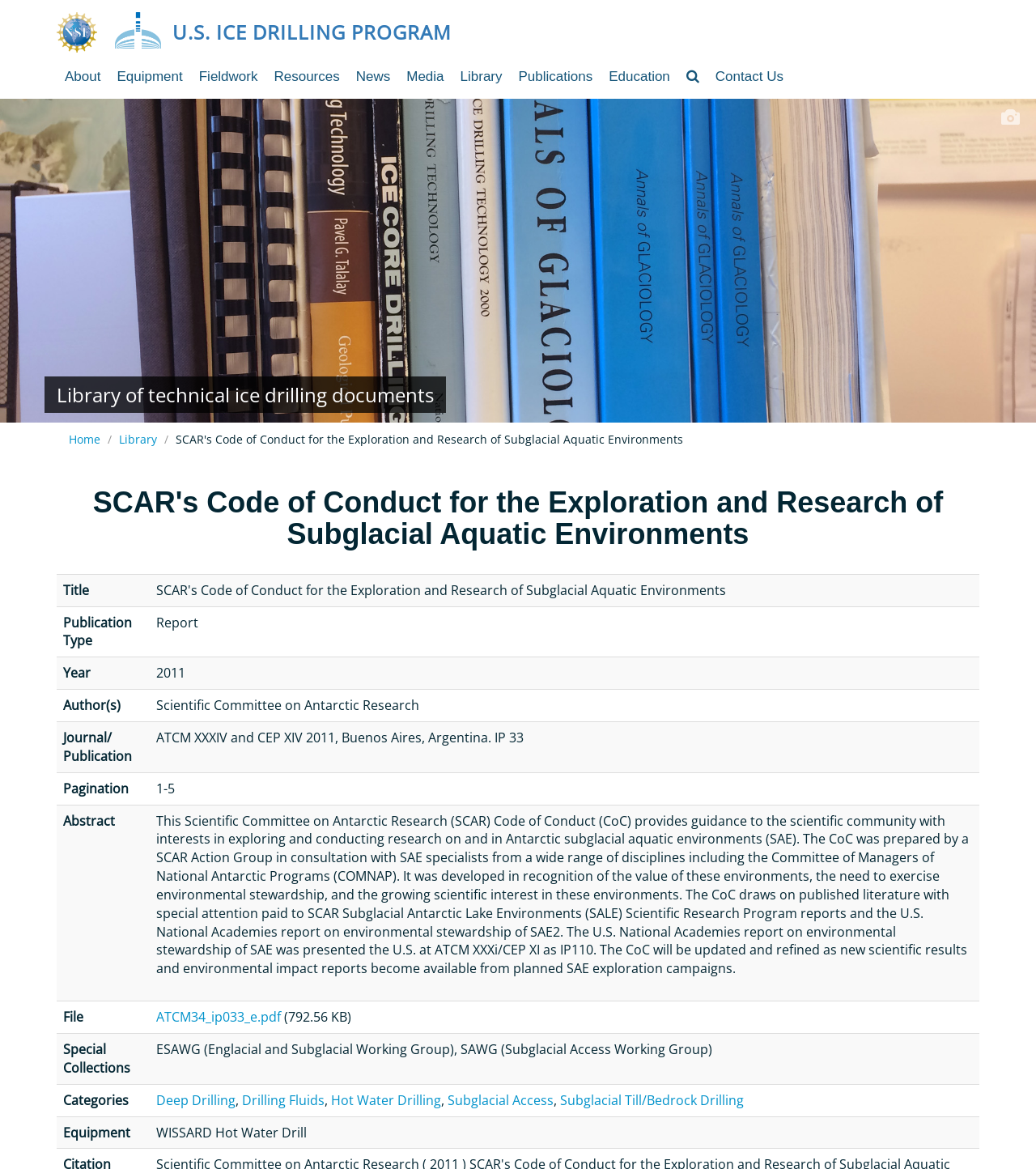Please identify the bounding box coordinates of the element's region that should be clicked to execute the following instruction: "Explore 'Subglacial Access' category". The bounding box coordinates must be four float numbers between 0 and 1, i.e., [left, top, right, bottom].

[0.432, 0.933, 0.534, 0.949]